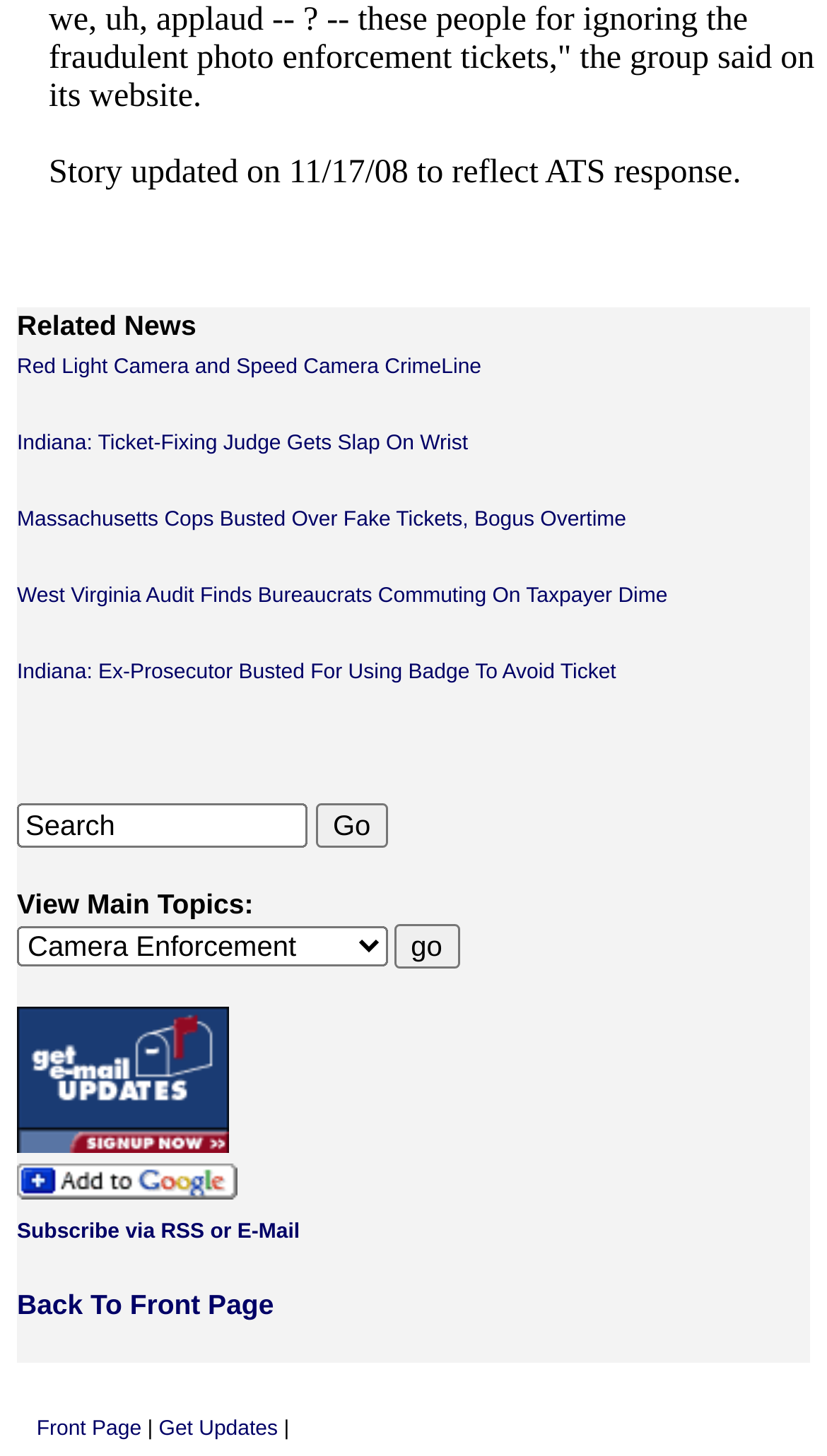Please identify the bounding box coordinates of the clickable element to fulfill the following instruction: "View related news". The coordinates should be four float numbers between 0 and 1, i.e., [left, top, right, bottom].

[0.021, 0.213, 0.237, 0.234]